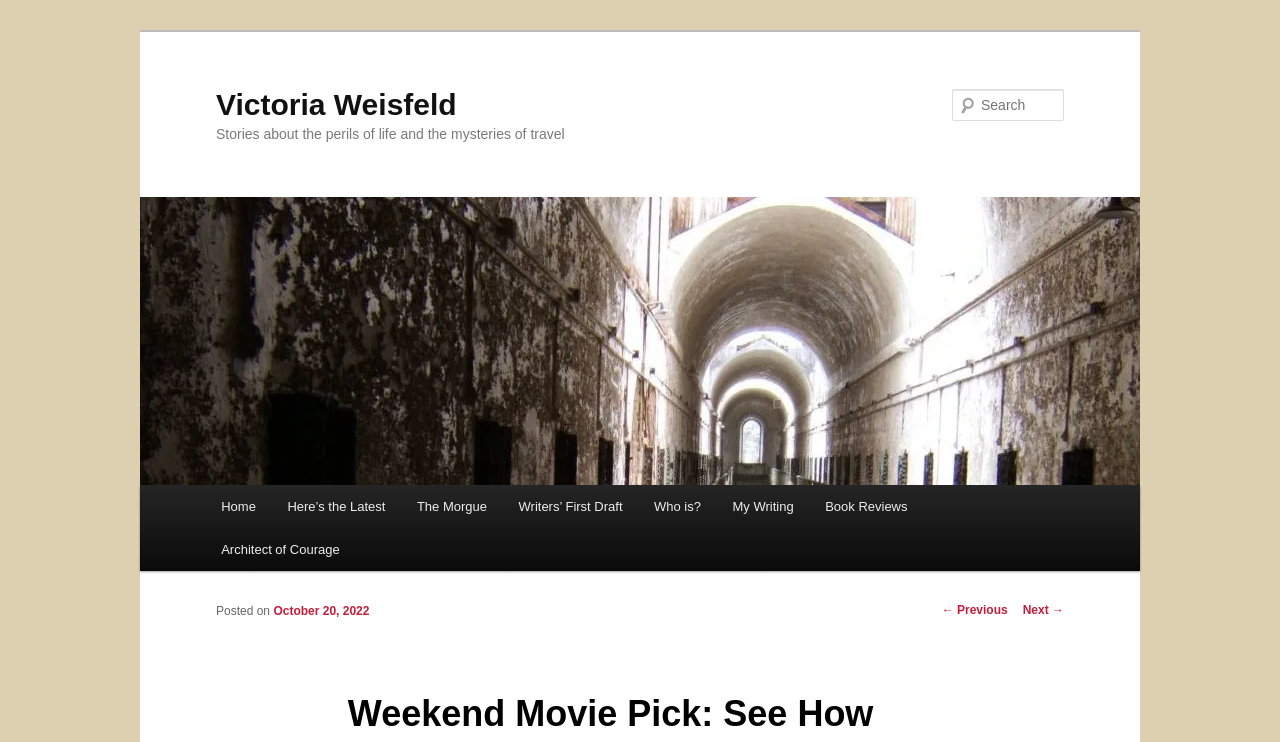Provide a thorough description of this webpage.

This webpage is about a movie review, specifically for "Weekend Movie Pick: See How They Run". At the top, there is a link to skip to the primary content. Below that, there is a heading with the title "Victoria Weisfeld", which is also a link. Next to it, there is another heading that reads "Stories about the perils of life and the mysteries of travel".

On the left side of the page, there is a large image of Victoria Weisfeld, which is also a link. Above the image, there is a search bar with a label "Search" and a text box to input search queries.

On the top right side of the page, there is a main menu with links to various sections, including "Home", "Here's the Latest", "The Morgue", "Writers' First Draft", "Who is?", "My Writing", "Book Reviews", and "Architect of Courage".

Below the main menu, there is a section with a heading "Post navigation" that contains links to previous and next posts, labeled "← Previous" and "Next →" respectively. Below that, there is a line of text that reads "Posted on October 20, 2022", which is also a link.

The webpage has a mix of headings, links, images, and text boxes, with a clear hierarchy and organization. The layout is easy to navigate, with clear sections and labels.